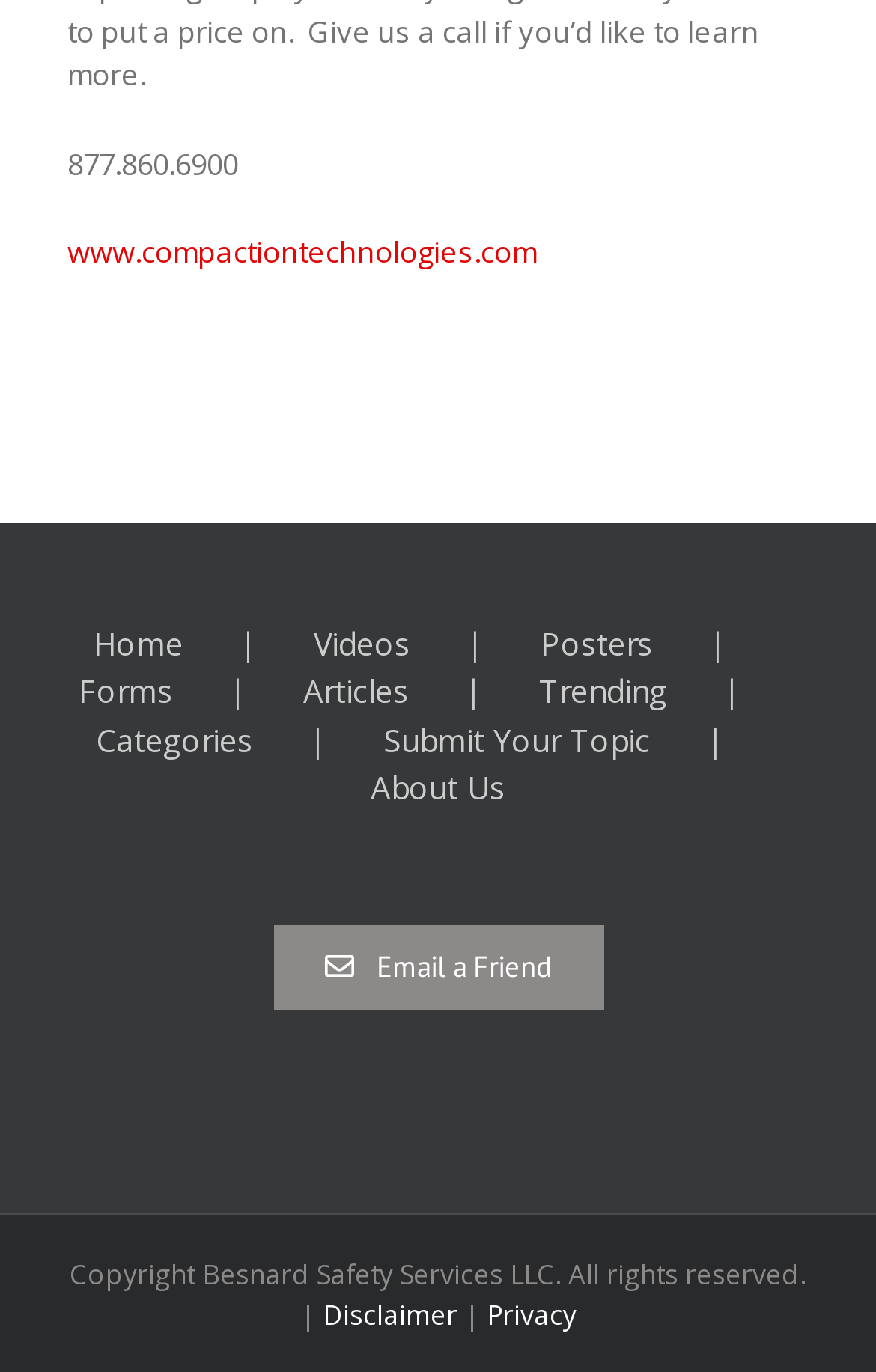Show the bounding box coordinates of the element that should be clicked to complete the task: "View the disclaimer".

[0.368, 0.944, 0.522, 0.972]